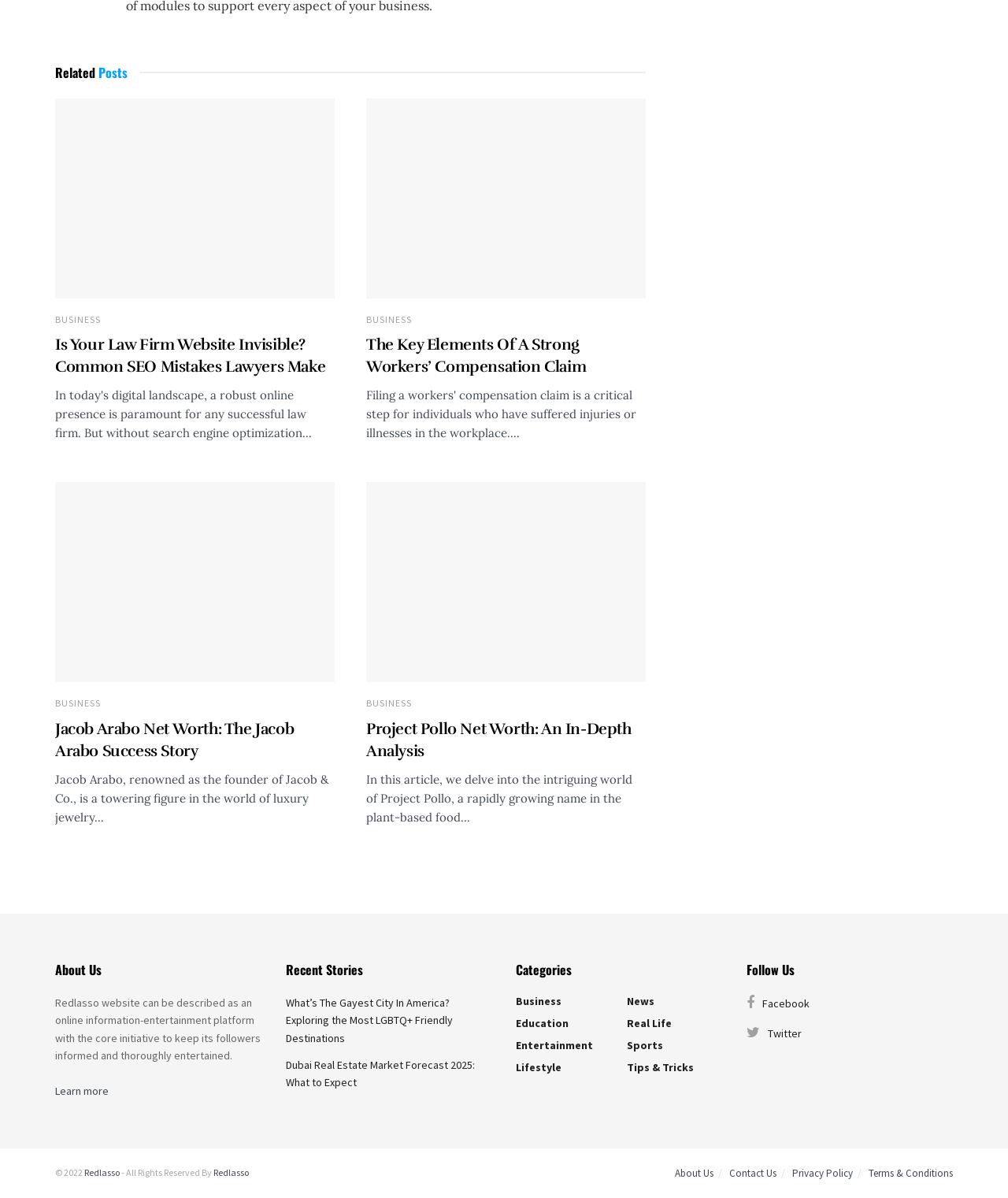Find the bounding box coordinates for the element that must be clicked to complete the instruction: "Read about related posts". The coordinates should be four float numbers between 0 and 1, indicated as [left, top, right, bottom].

[0.055, 0.049, 0.138, 0.072]